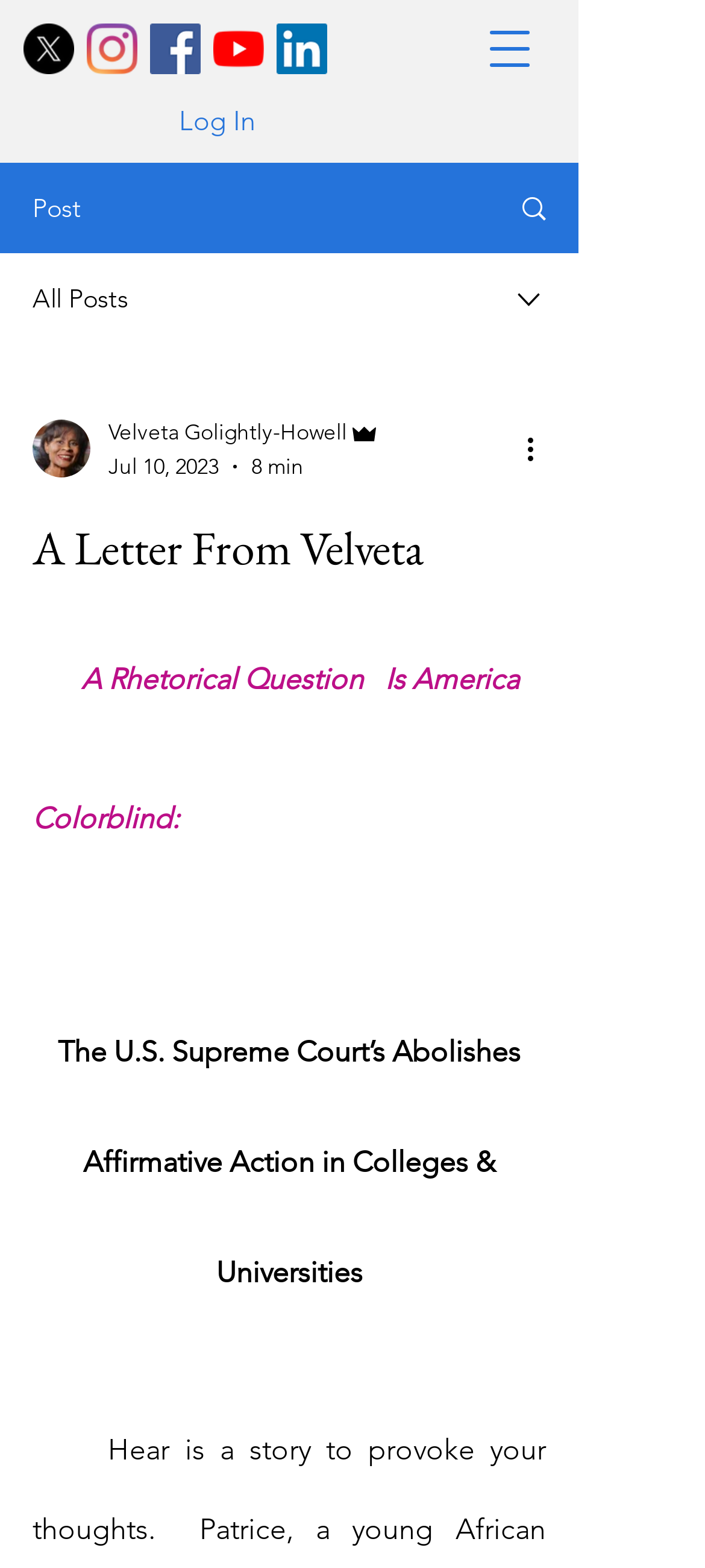Determine the bounding box coordinates of the region that needs to be clicked to achieve the task: "View writer's picture".

[0.046, 0.268, 0.128, 0.304]